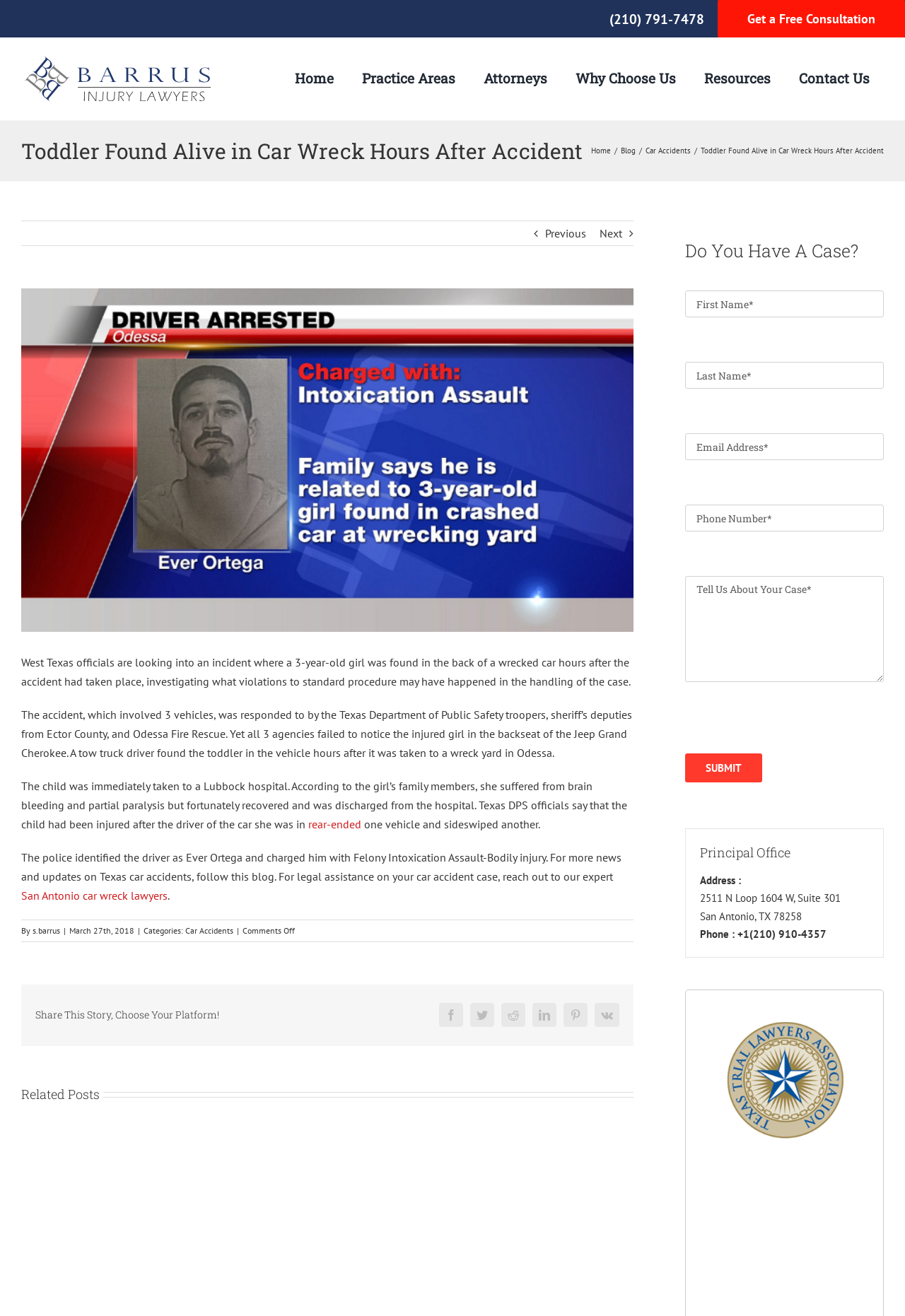Extract the heading text from the webpage.

Toddler Found Alive in Car Wreck Hours After Accident